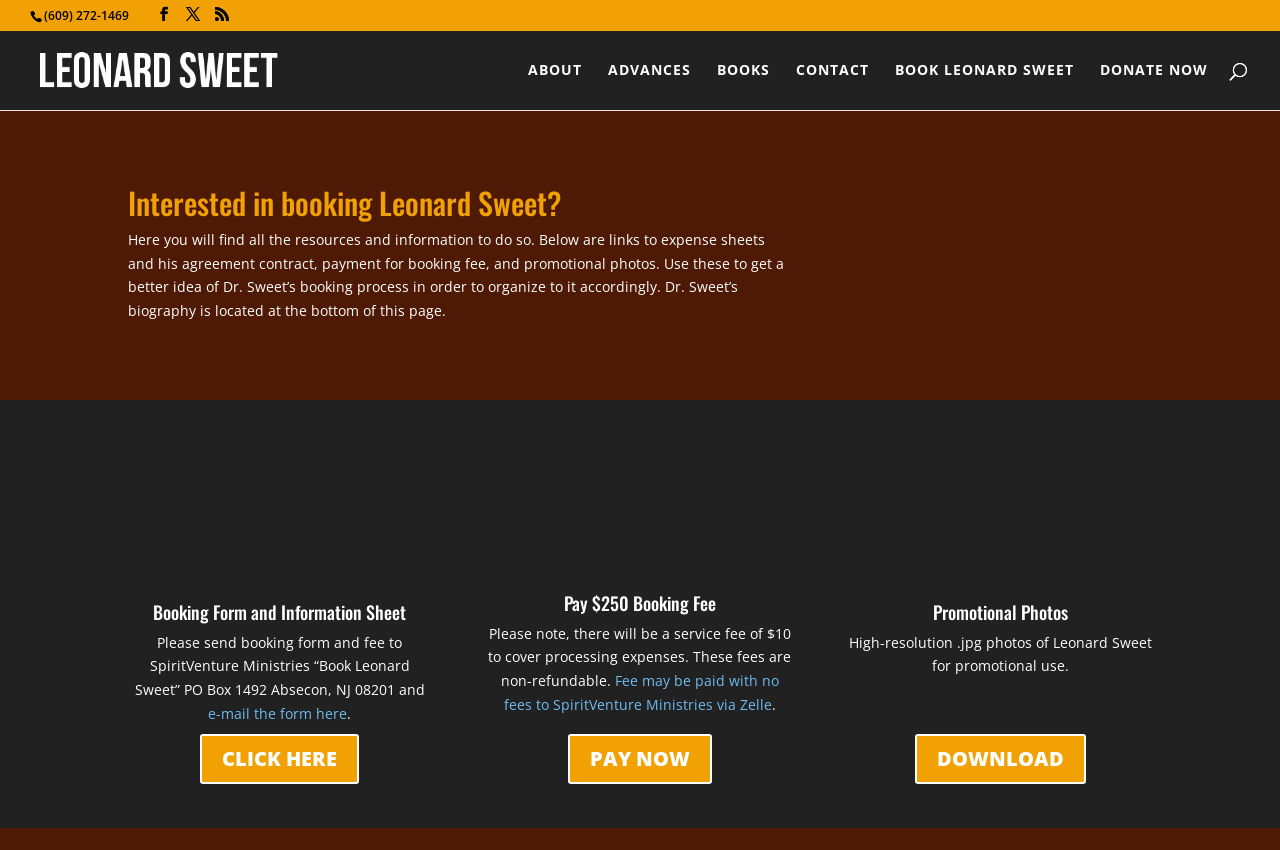Find the bounding box coordinates of the area to click in order to follow the instruction: "Call (609) 272-1469".

[0.034, 0.008, 0.101, 0.028]